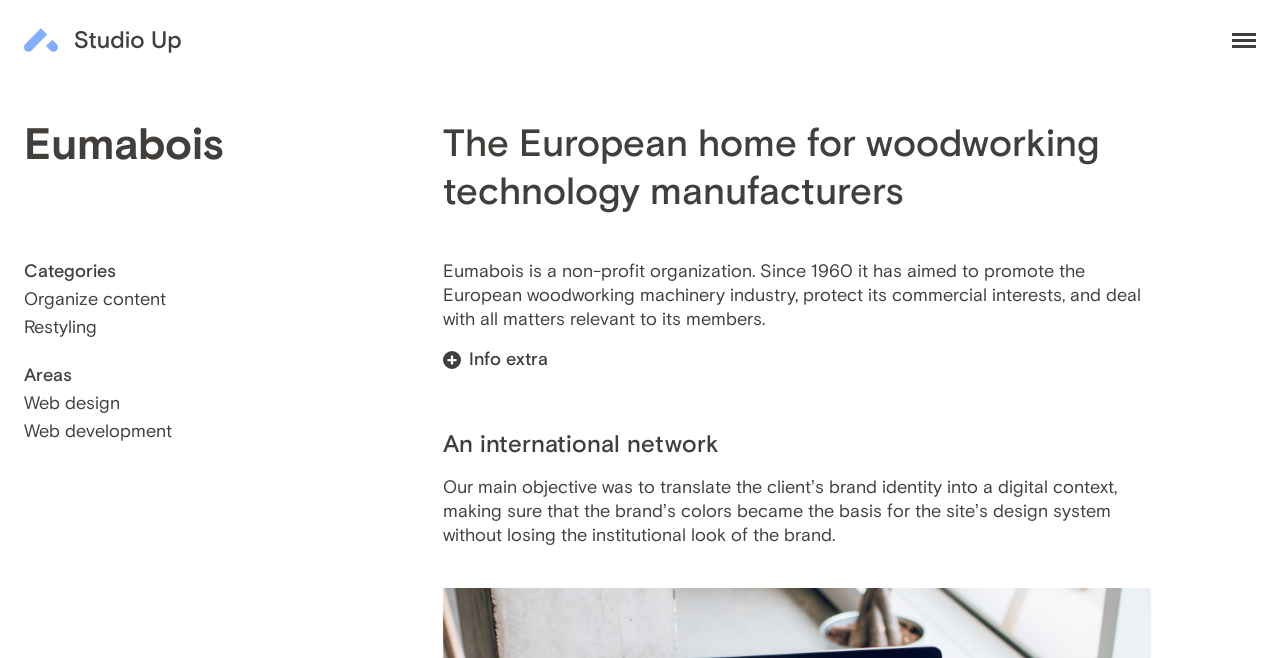Respond to the following question using a concise word or phrase: 
What is the name of the non-profit organization?

Eumabois